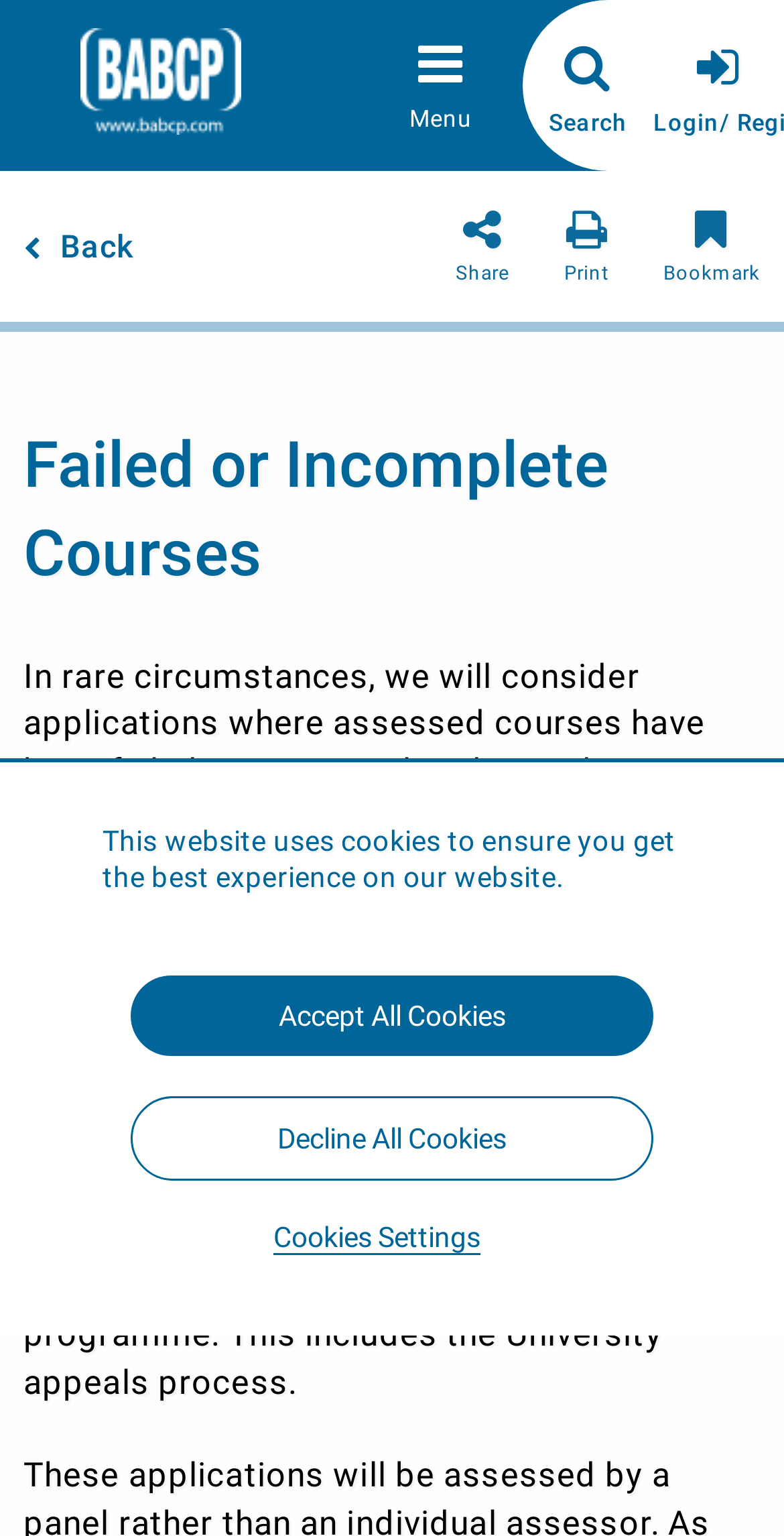Use a single word or phrase to answer the following:
What is the contact information for the Accreditation Liaison Officers?

accreditation@babcp.com